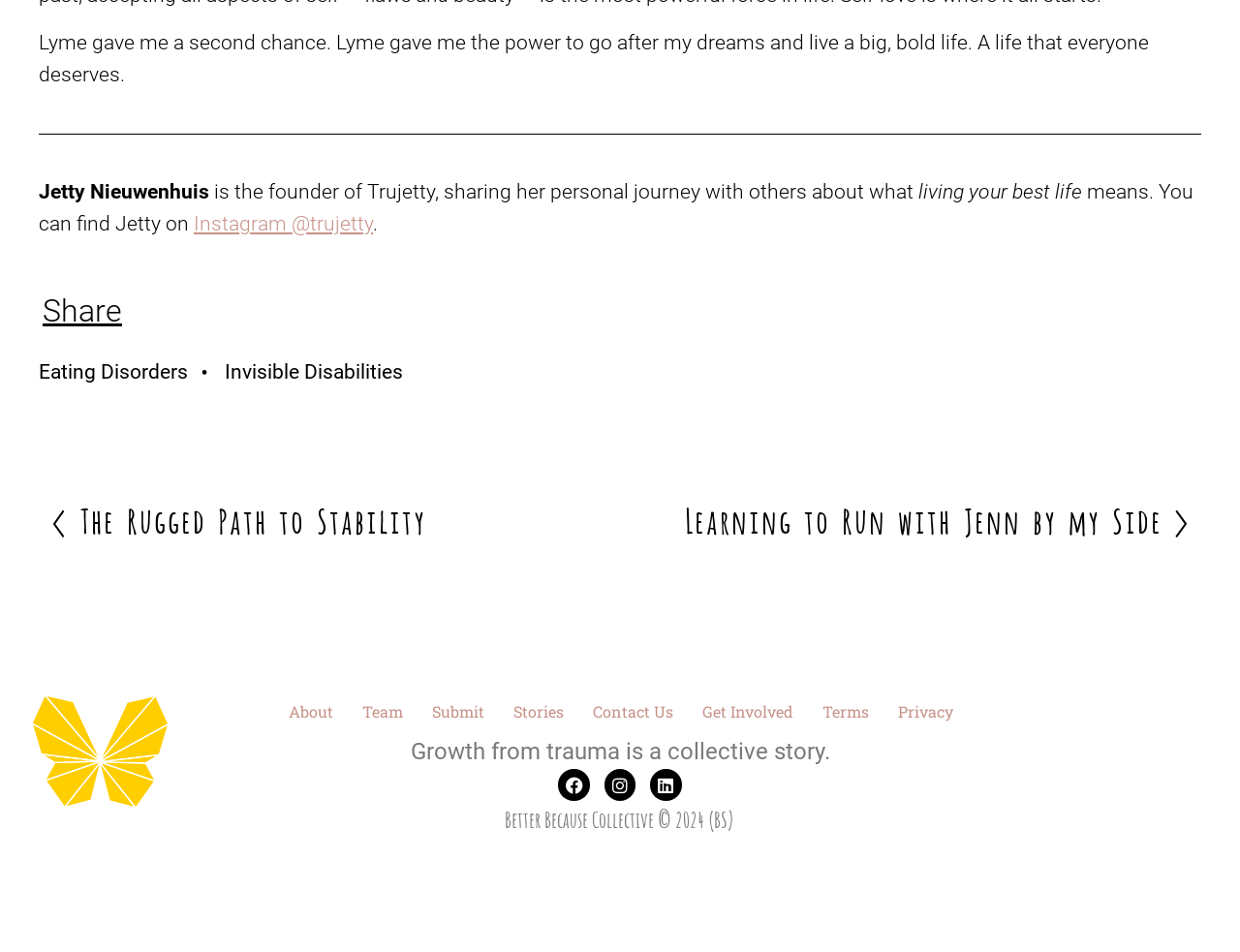What is the name of the collective mentioned at the bottom of the webpage?
Please provide a comprehensive answer based on the information in the image.

I found the name 'Better Because Collective' in the StaticText element with the bounding box coordinates [0.407, 0.847, 0.593, 0.875], which is located at the bottom of the webpage.